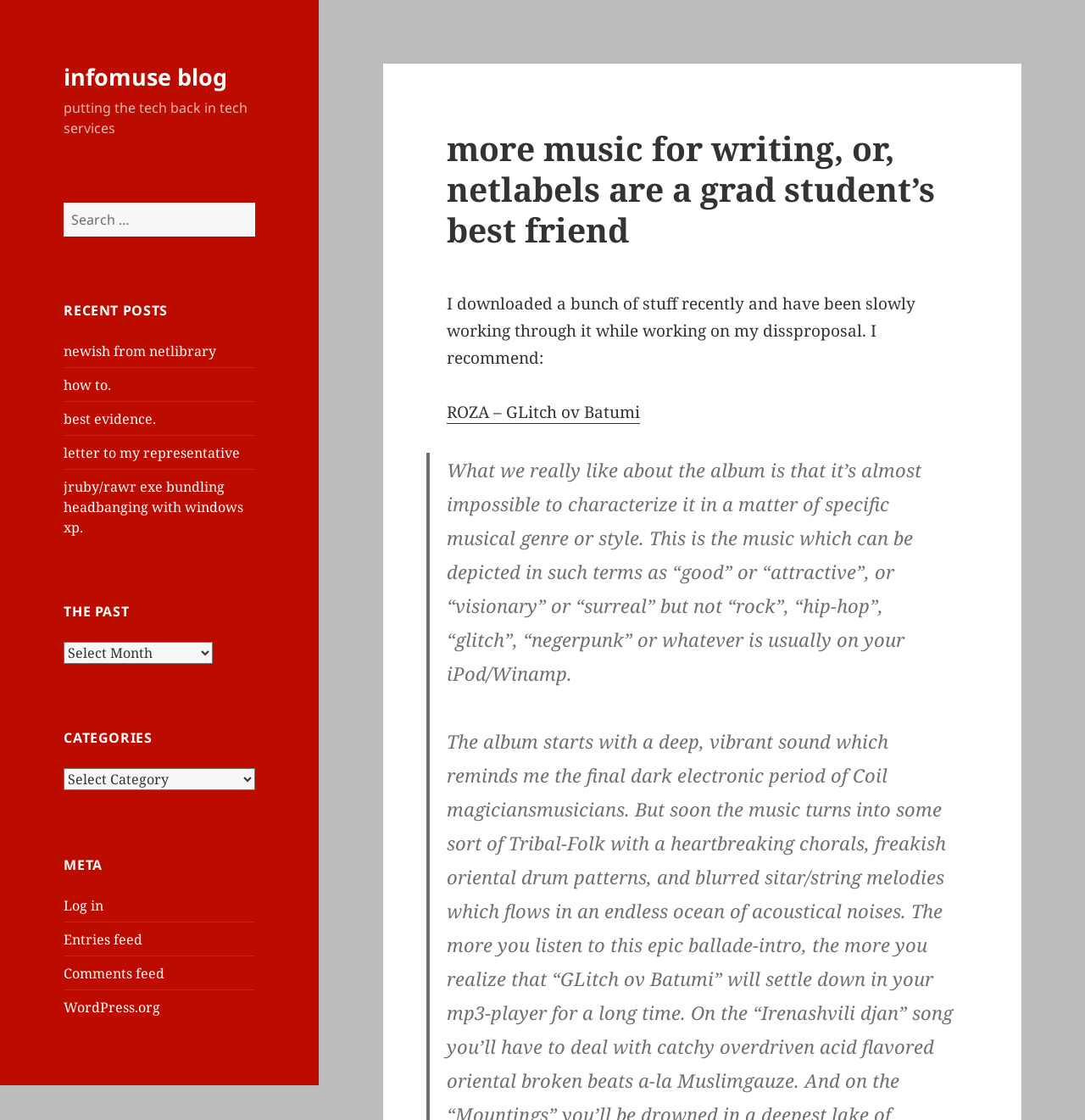For the following element description, predict the bounding box coordinates in the format (top-left x, top-left y, bottom-right x, bottom-right y). All values should be floating point numbers between 0 and 1. Description: letter to my representative

[0.059, 0.396, 0.221, 0.412]